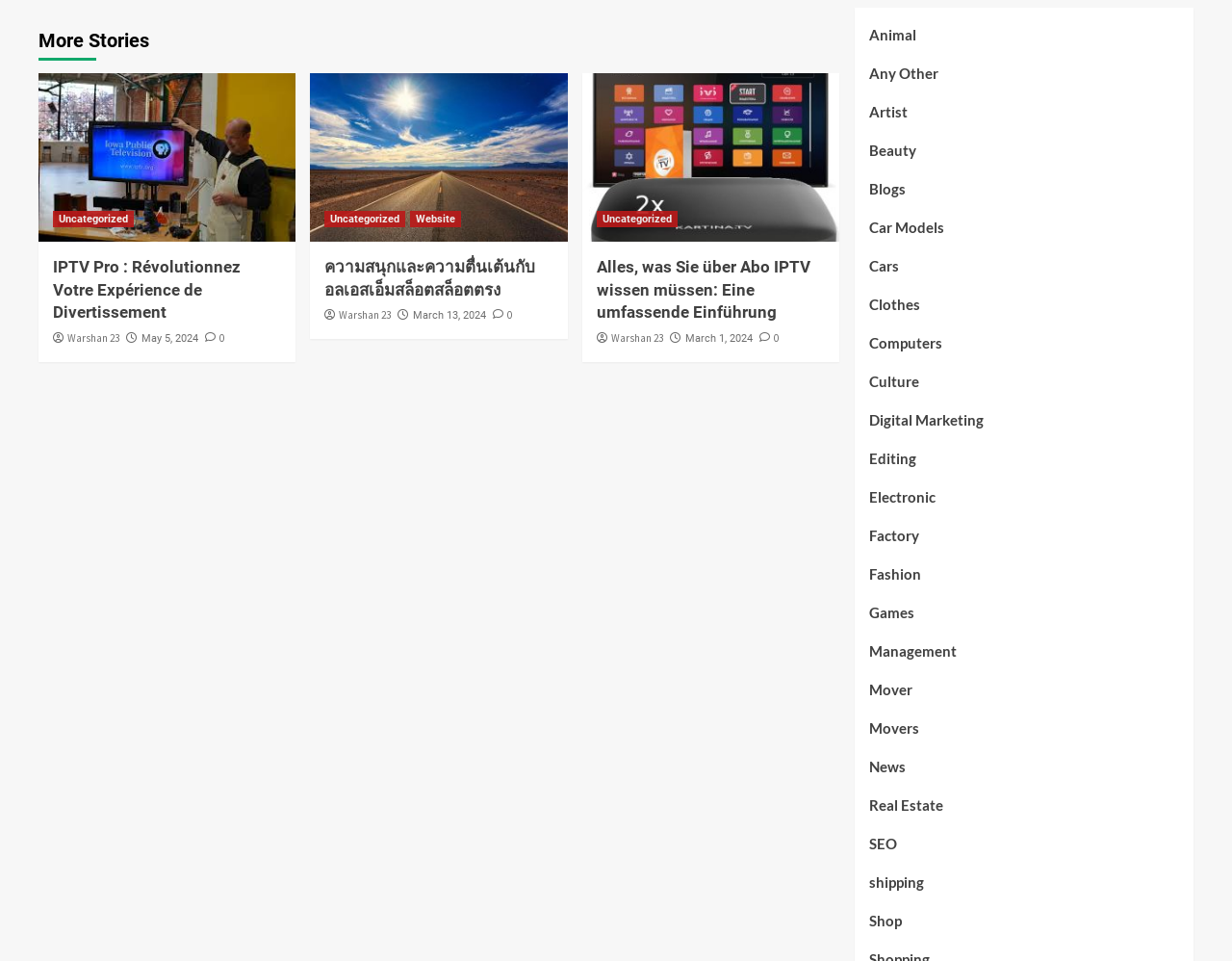Show me the bounding box coordinates of the clickable region to achieve the task as per the instruction: "Read 'IPTV Pro : Révolutionnez Votre Expérience de Divertissement'".

[0.043, 0.266, 0.229, 0.338]